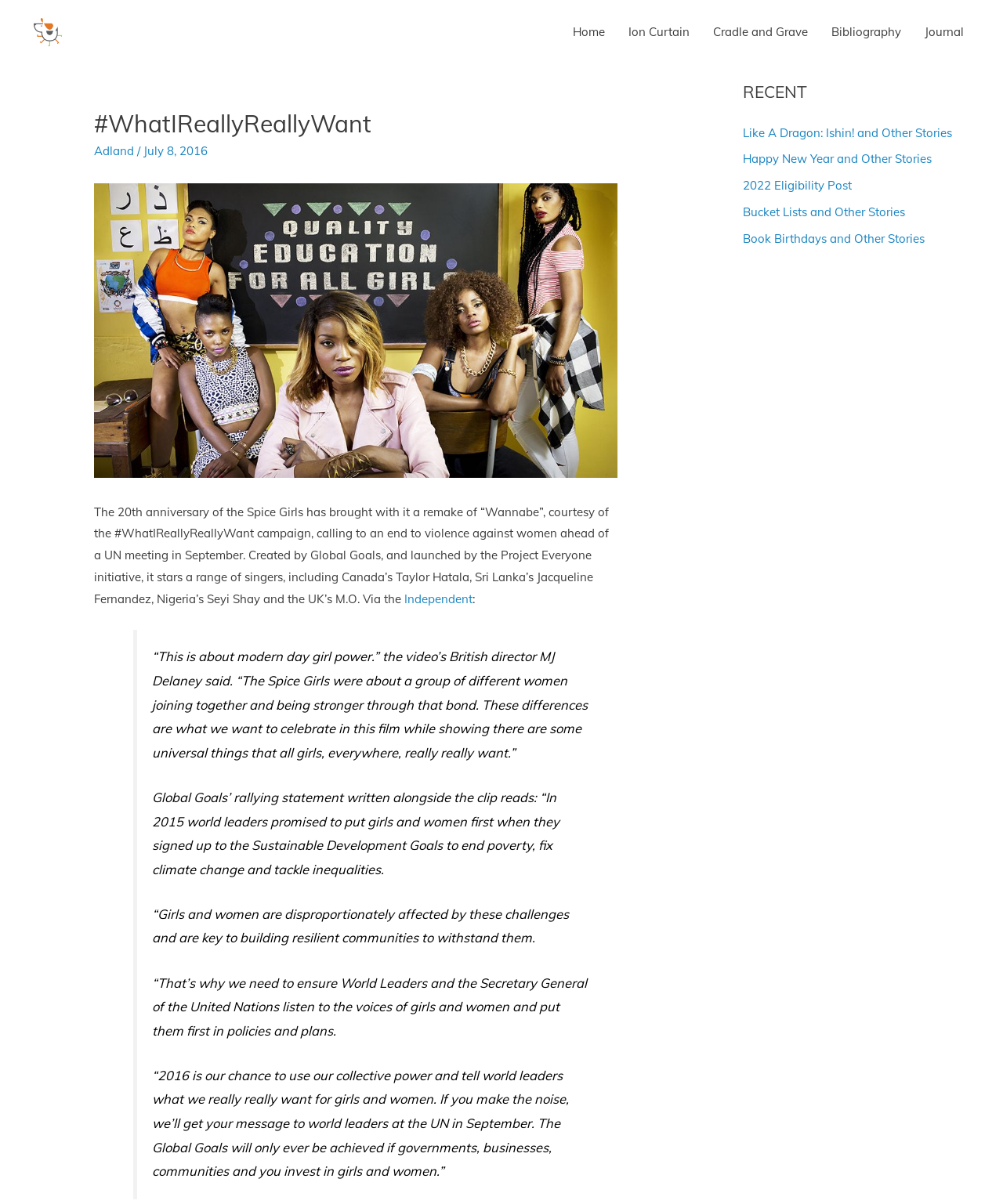Respond concisely with one word or phrase to the following query:
What is the date mentioned in the article as a deadline for the #WhatIReallyReallyWant campaign?

September